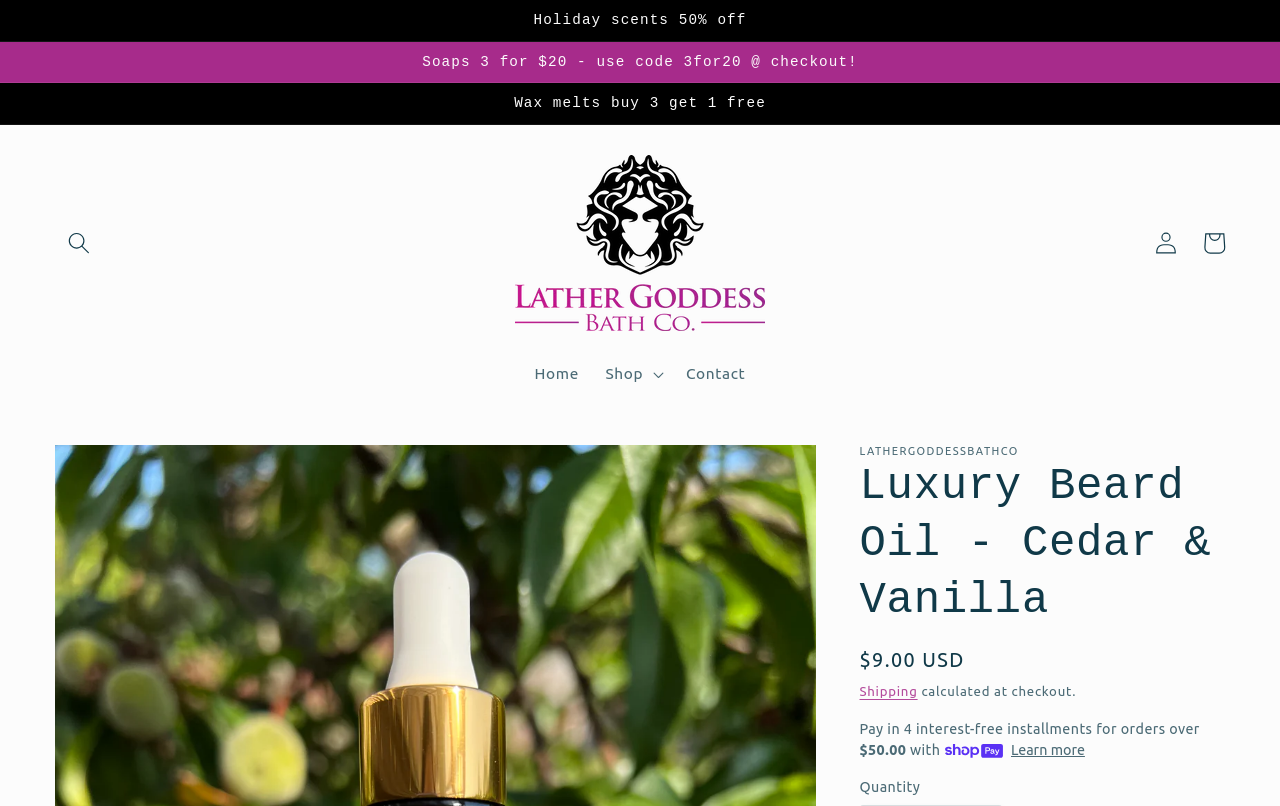Specify the bounding box coordinates for the region that must be clicked to perform the given instruction: "Add to cart".

None